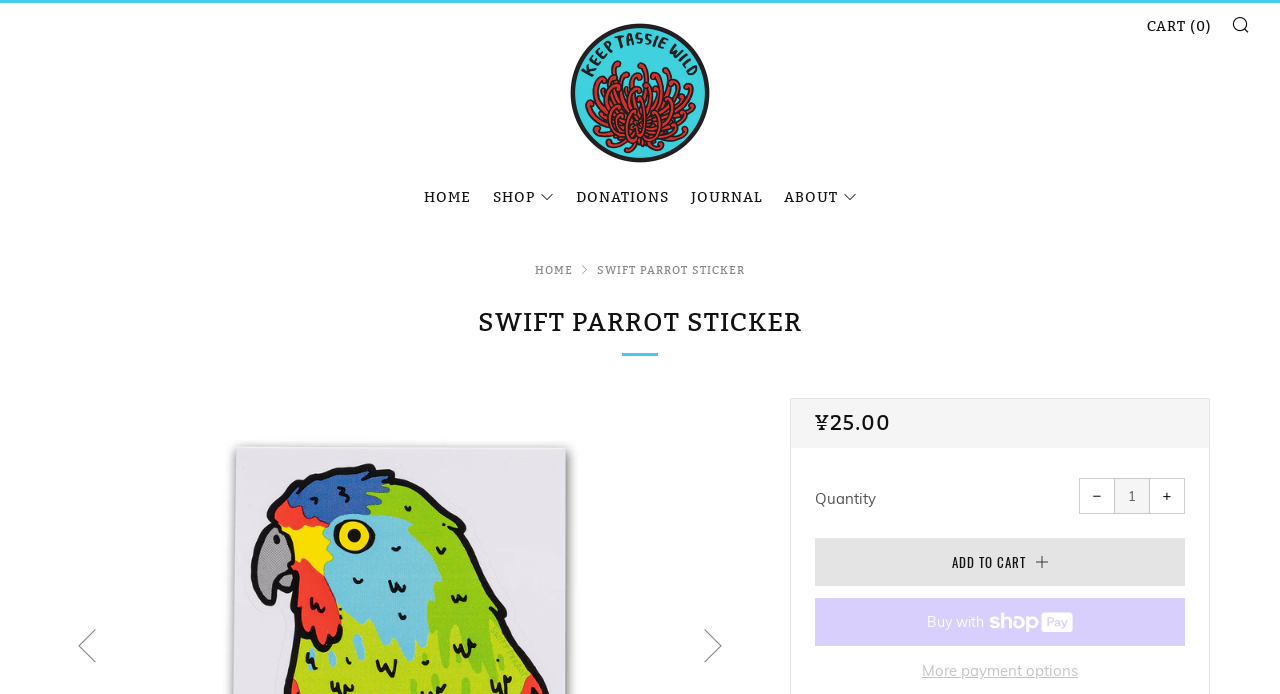Please analyze the image and give a detailed answer to the question:
What is the alternative payment option?

The alternative payment option can be found in the button with the text 'More payment options', which is located below the 'Buy now with ShopPay' button.